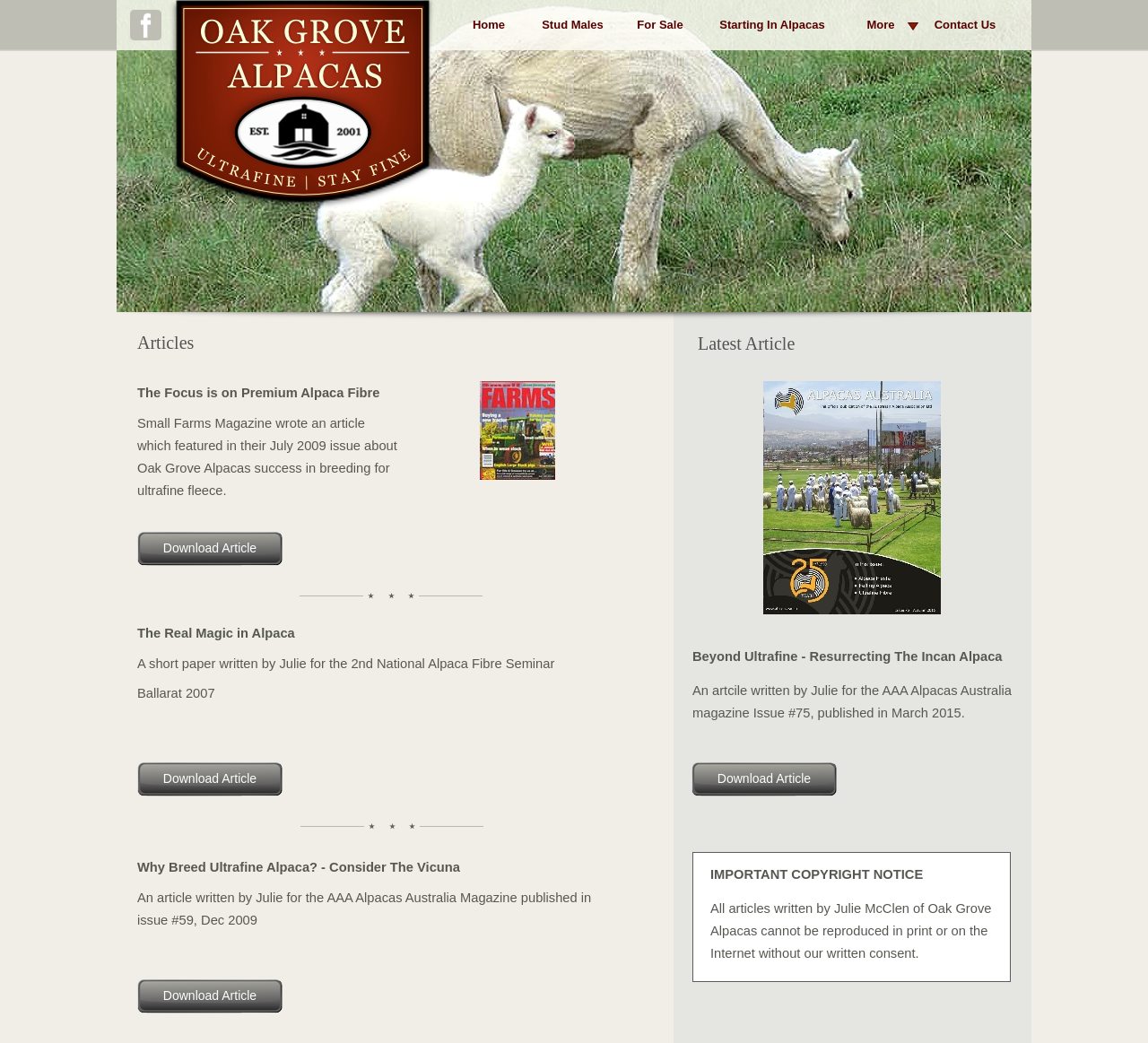Look at the image and answer the question in detail:
What is the topic of the short paper written by Julie for the 2nd National Alpaca Fibre Seminar?

The topic of the short paper written by Julie for the 2nd National Alpaca Fibre Seminar is 'The Real Magic in Alpaca', as mentioned in the StaticText element with the text 'The Real Magic in Alpaca'.